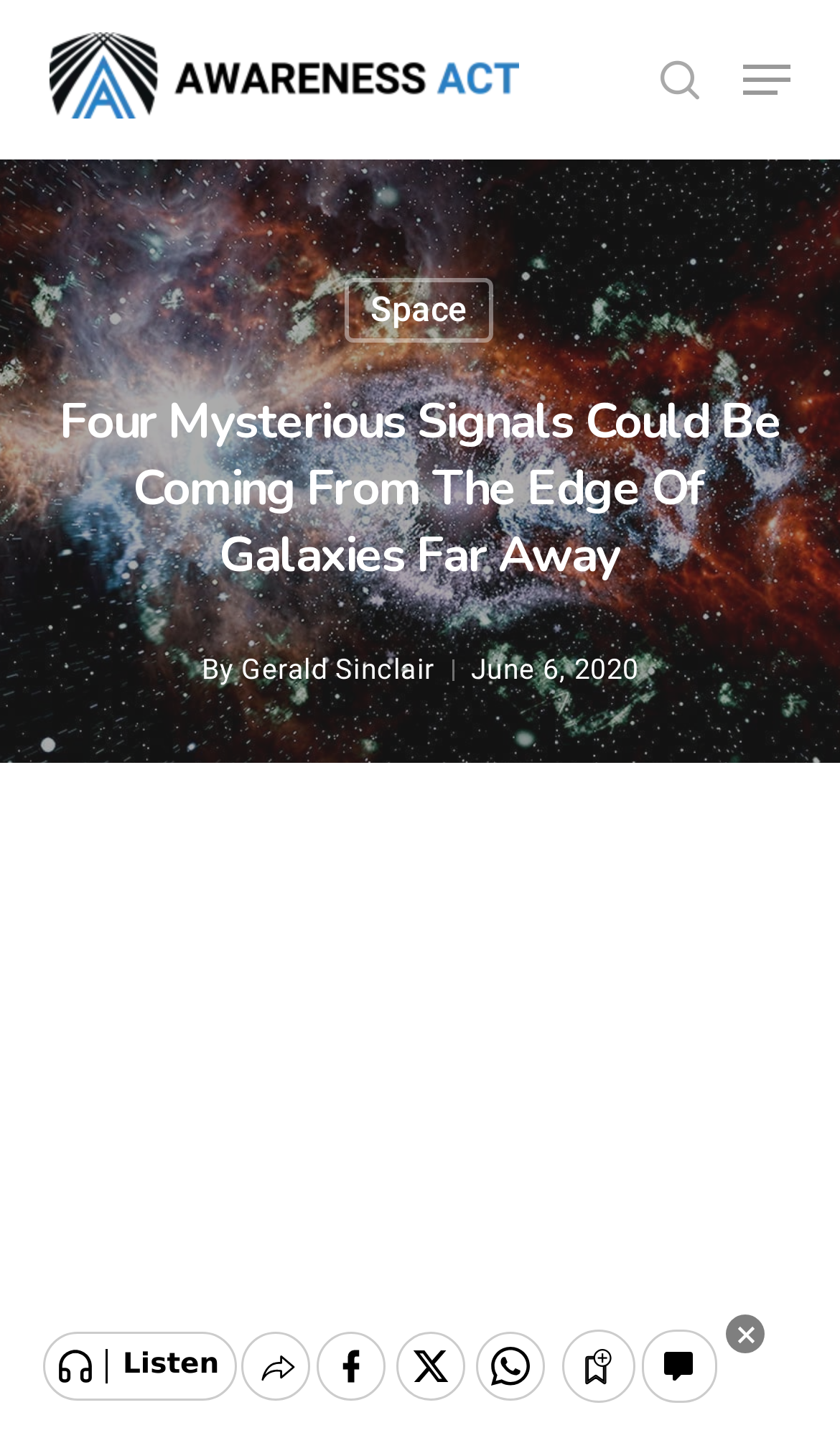What is the name of the author of this article?
Provide a comprehensive and detailed answer to the question.

I found the author's name by looking at the text next to 'By' which is 'Gerald Sinclair', indicating that Gerald Sinclair is the author of this article.